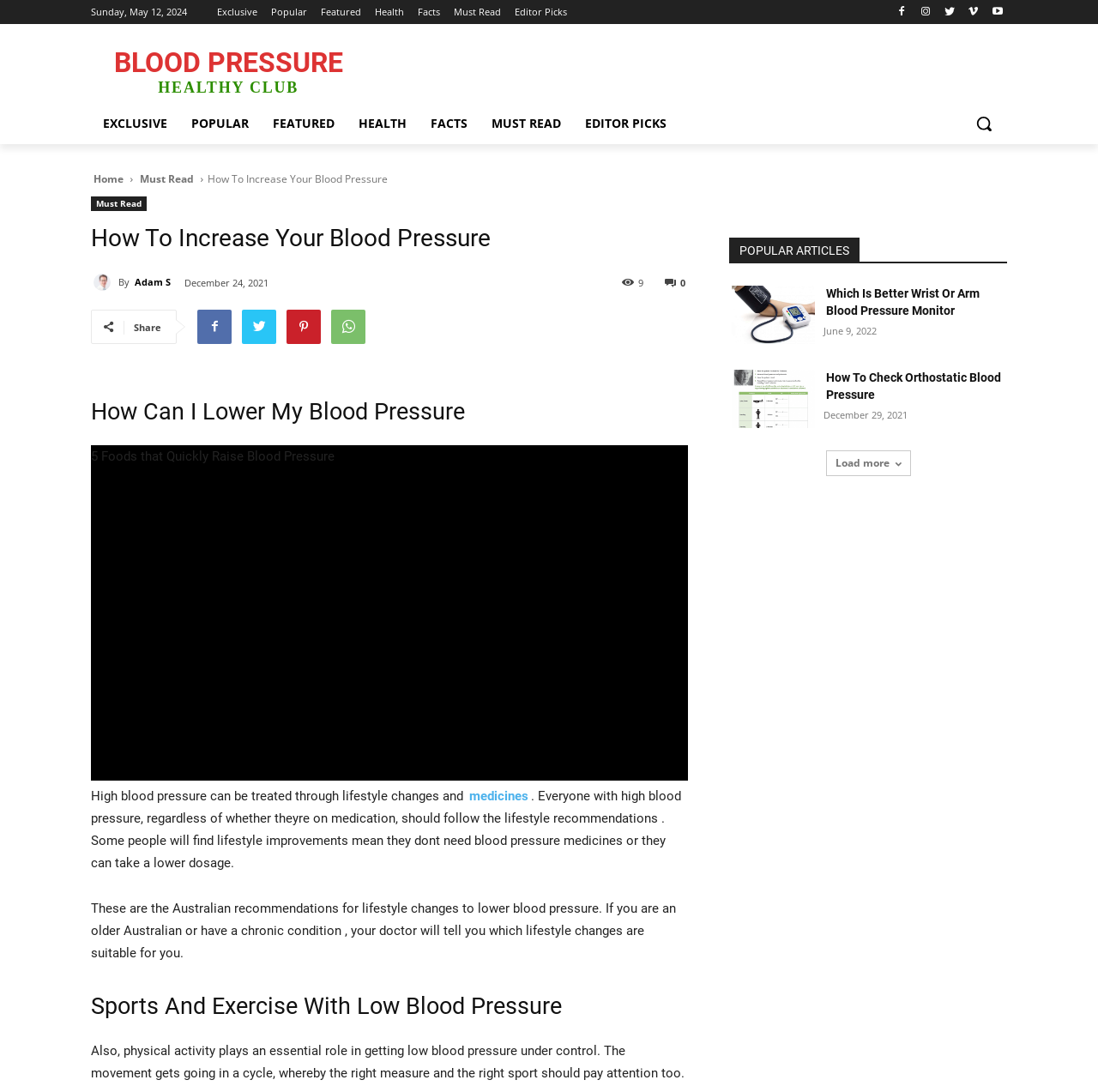Identify and provide the title of the webpage.

How To Increase Your Blood Pressure